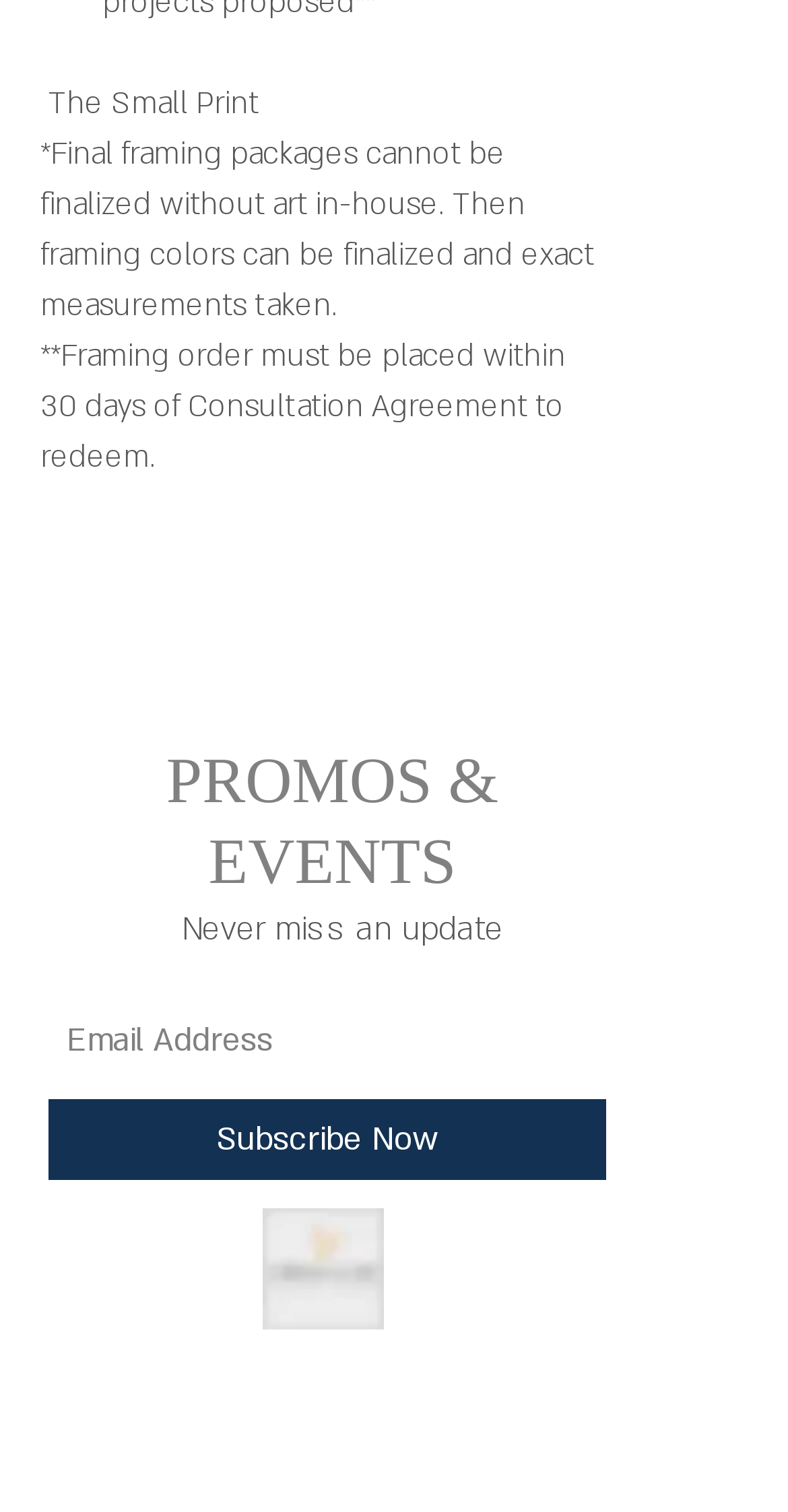Ascertain the bounding box coordinates for the UI element detailed here: "2003-2018". The coordinates should be provided as [left, top, right, bottom] with each value being a float between 0 and 1.

[0.187, 0.893, 0.423, 0.922]